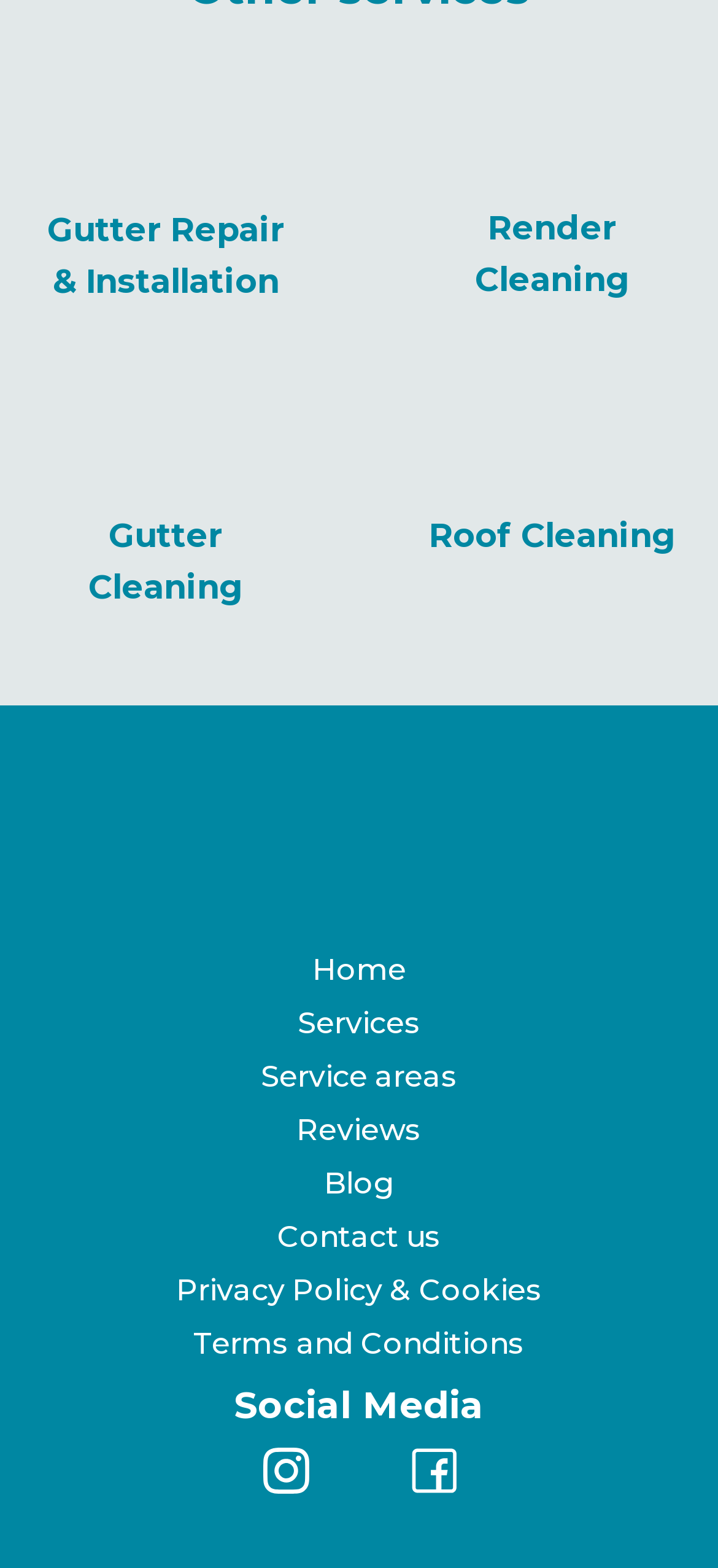Utilize the details in the image to thoroughly answer the following question: What is the second service area listed?

I looked at the article elements with link and heading elements inside and found that the second one is Render Cleaning, which has a link with text 'vector image render cleaning sutton' and a heading with text 'Render Cleaning'.